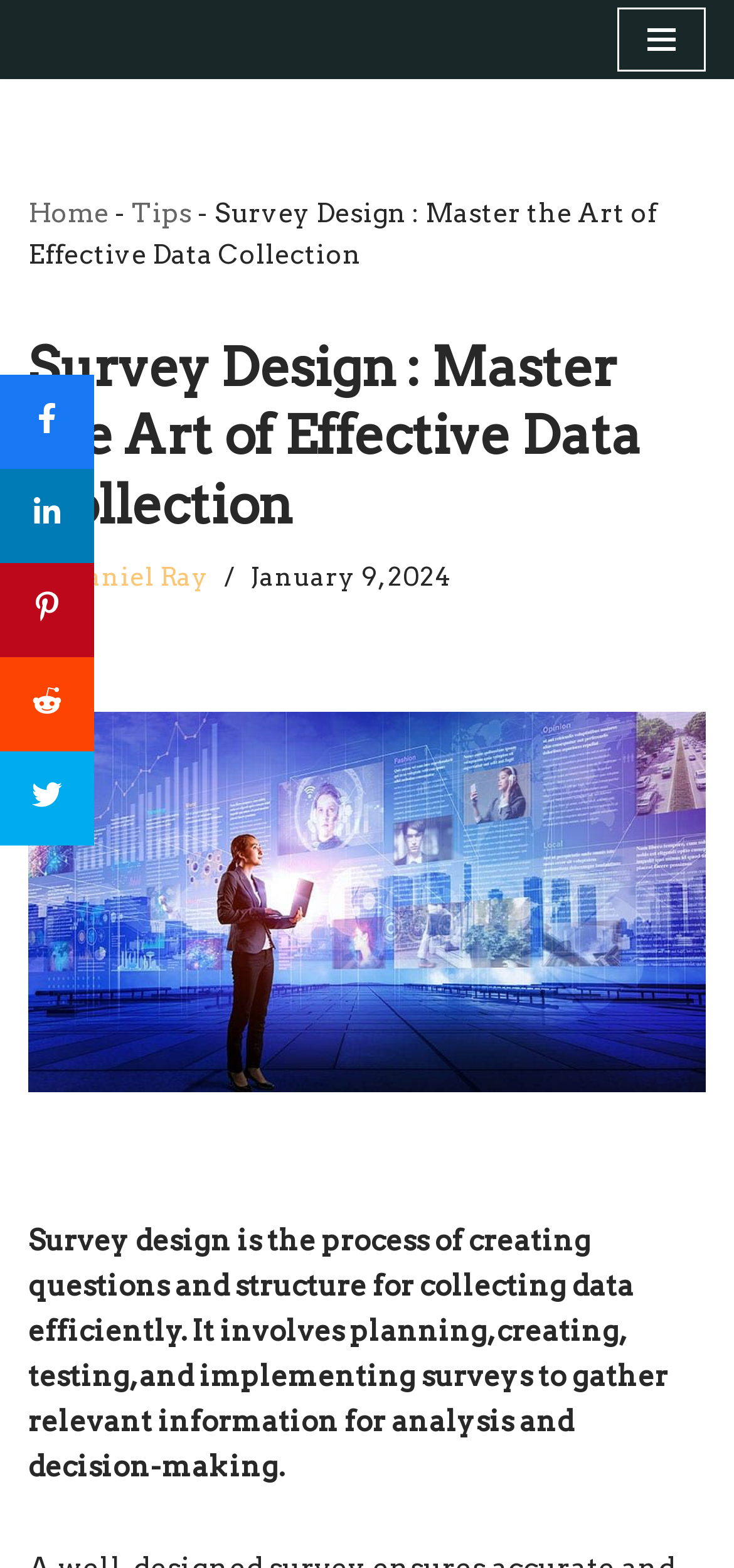Pinpoint the bounding box coordinates of the clickable element to carry out the following instruction: "Read the article by Daniel Ray."

[0.092, 0.358, 0.285, 0.377]